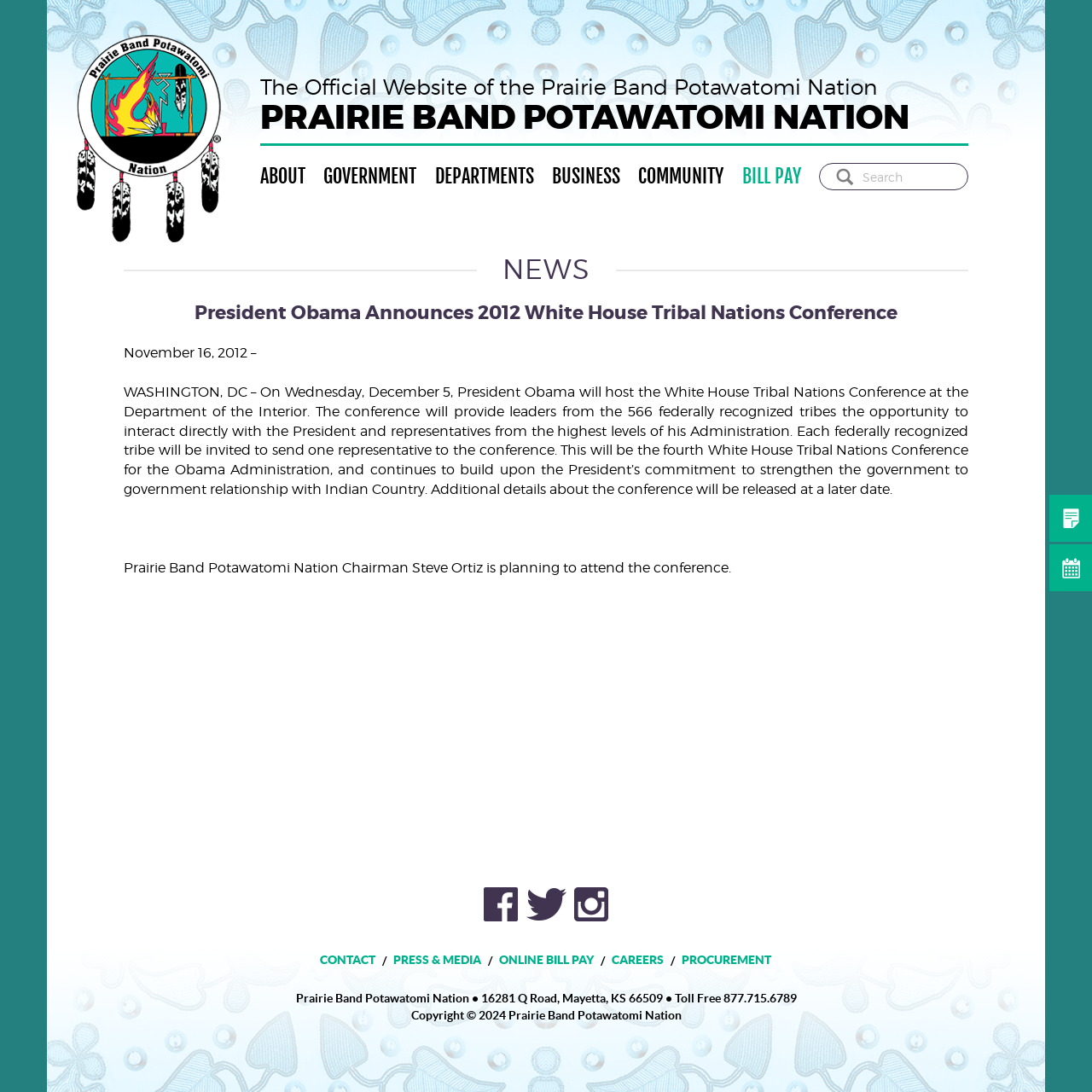Determine the coordinates of the bounding box for the clickable area needed to execute this instruction: "Read the NEWS".

[0.436, 0.233, 0.564, 0.262]